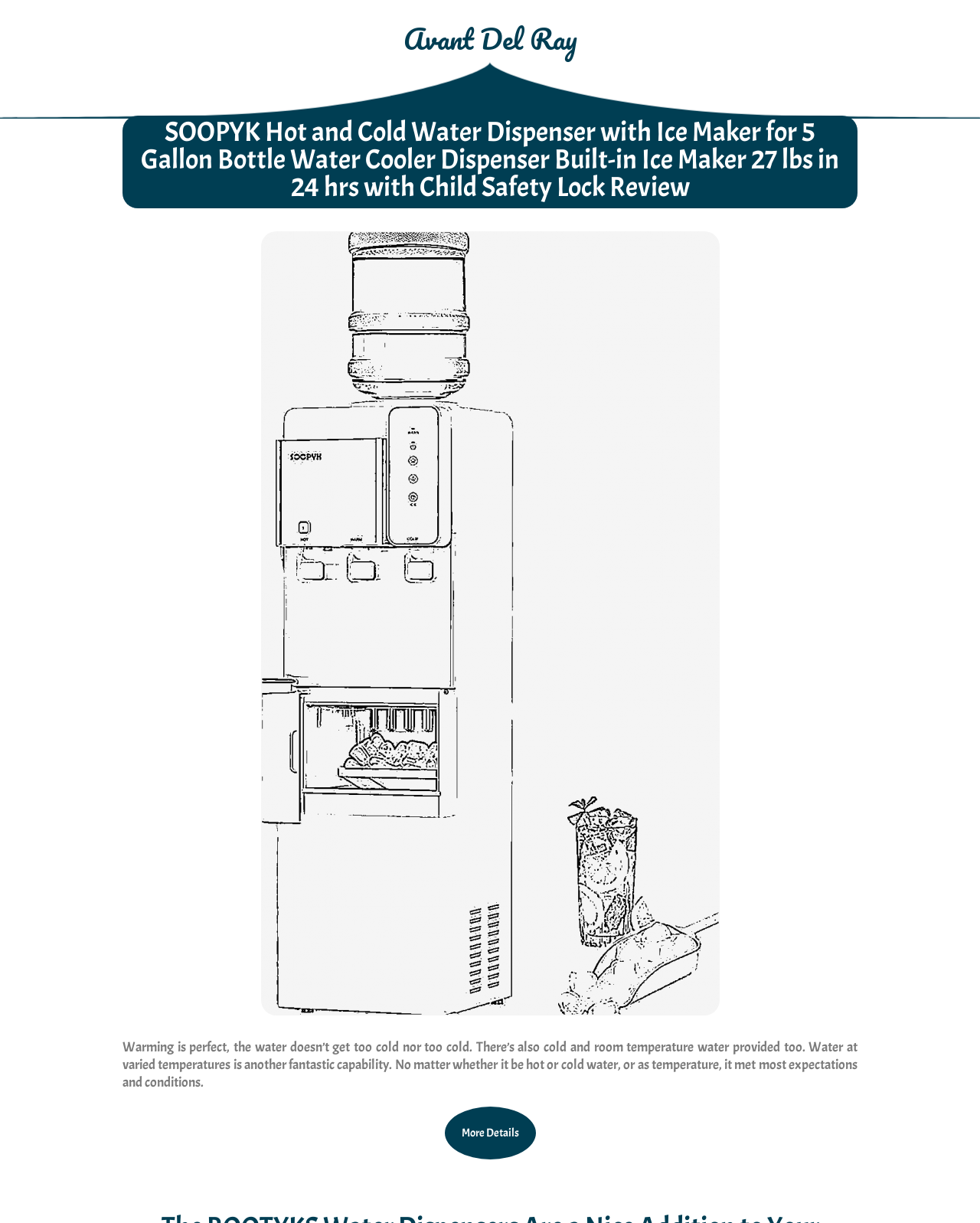Locate the bounding box of the user interface element based on this description: "Avant Del Ray".

[0.411, 0.012, 0.589, 0.05]